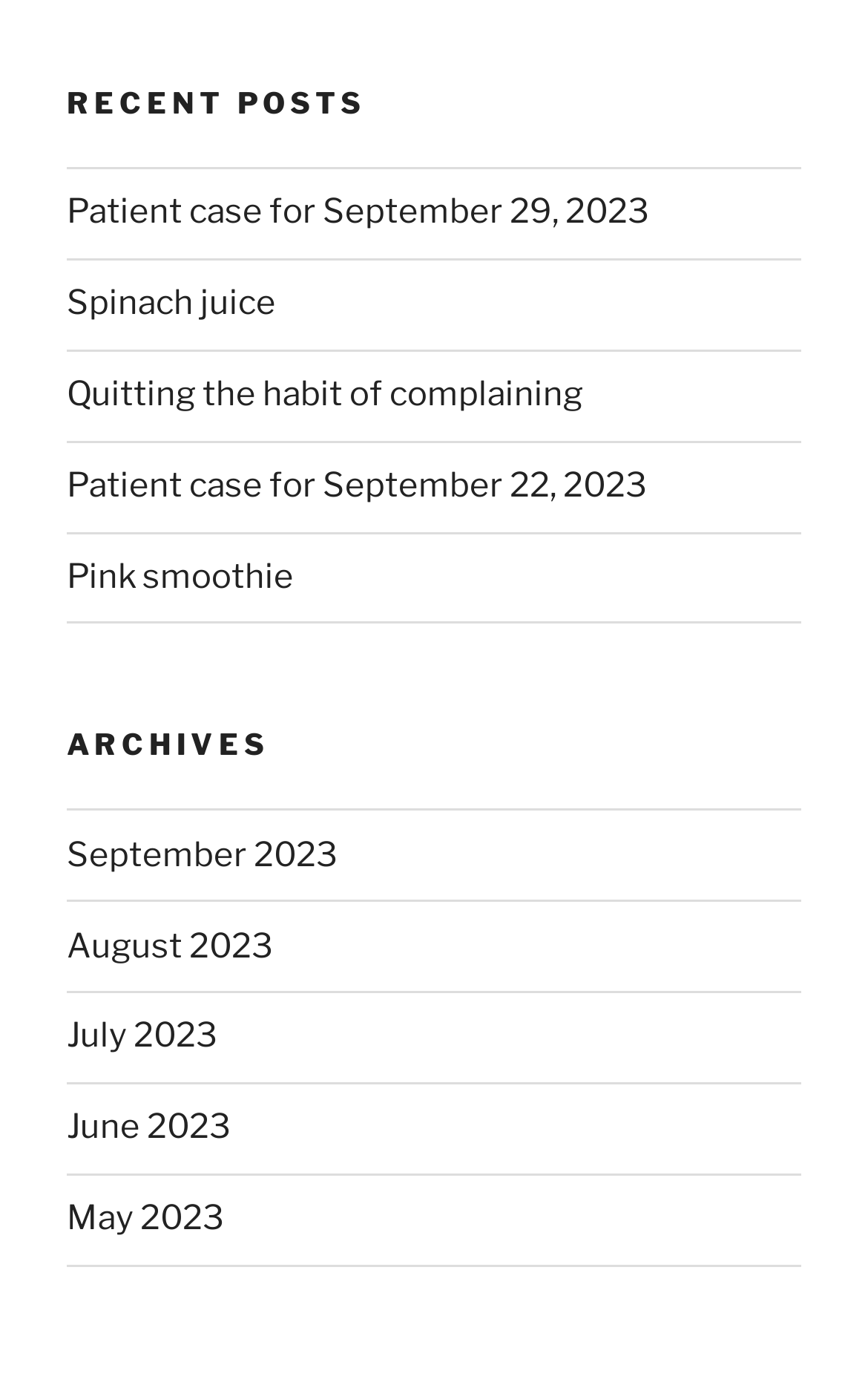Respond to the following question with a brief word or phrase:
How many months are listed in the archives?

5